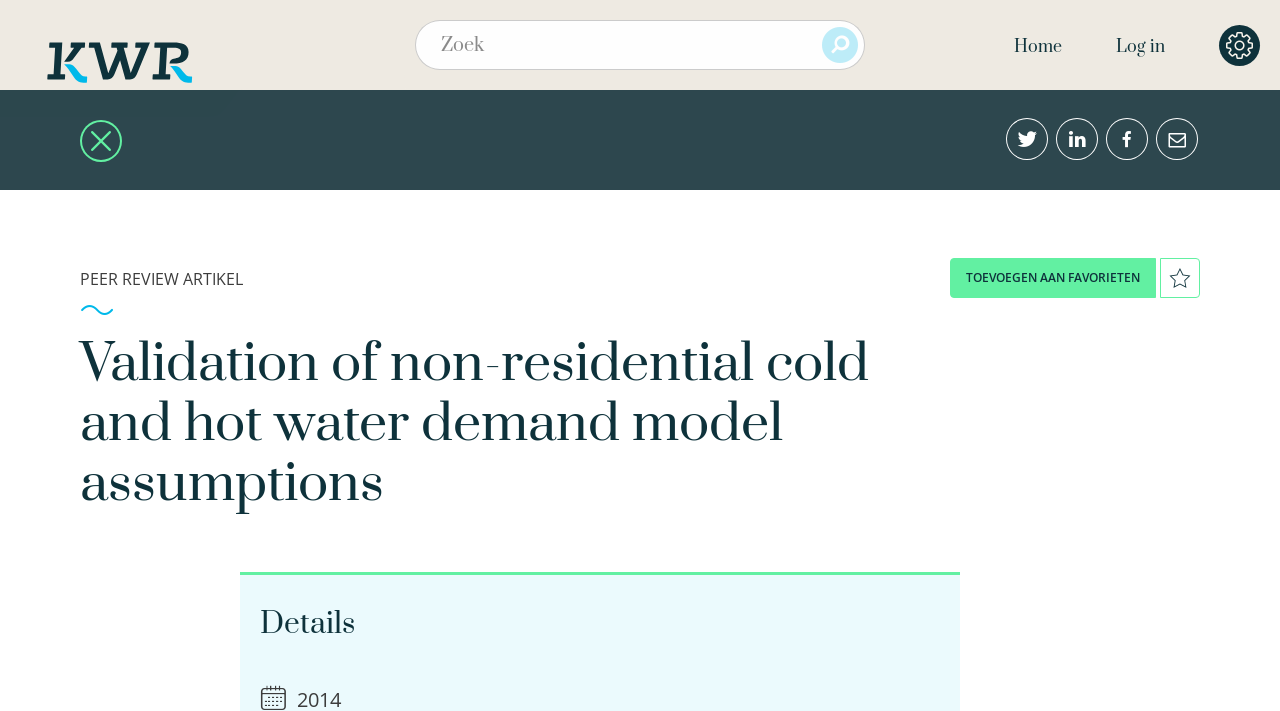How many icons are there in the login dropdown menu? Analyze the screenshot and reply with just one word or a short phrase.

5